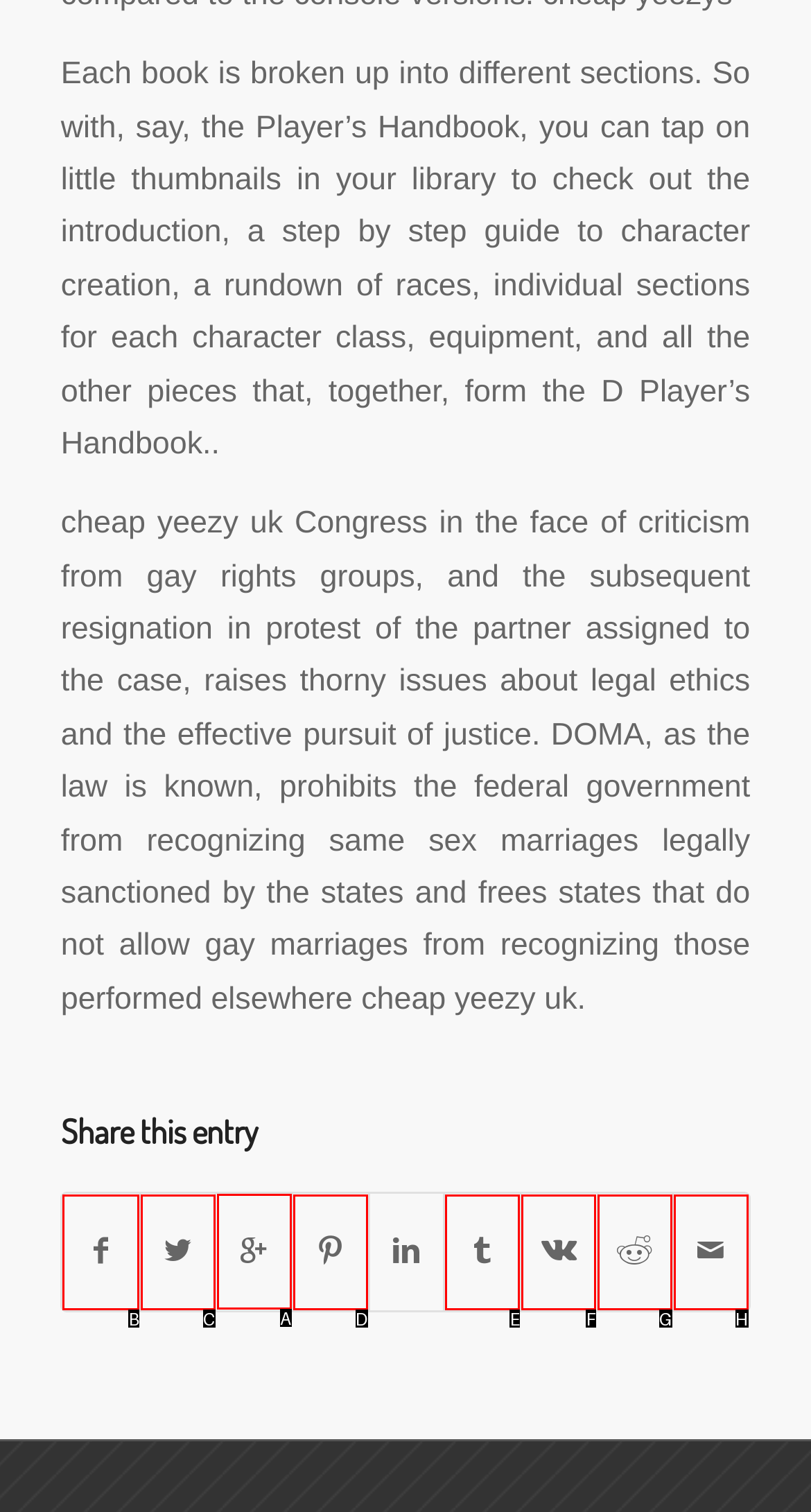Identify the letter of the UI element I need to click to carry out the following instruction: Click the LinkedIn share link

A